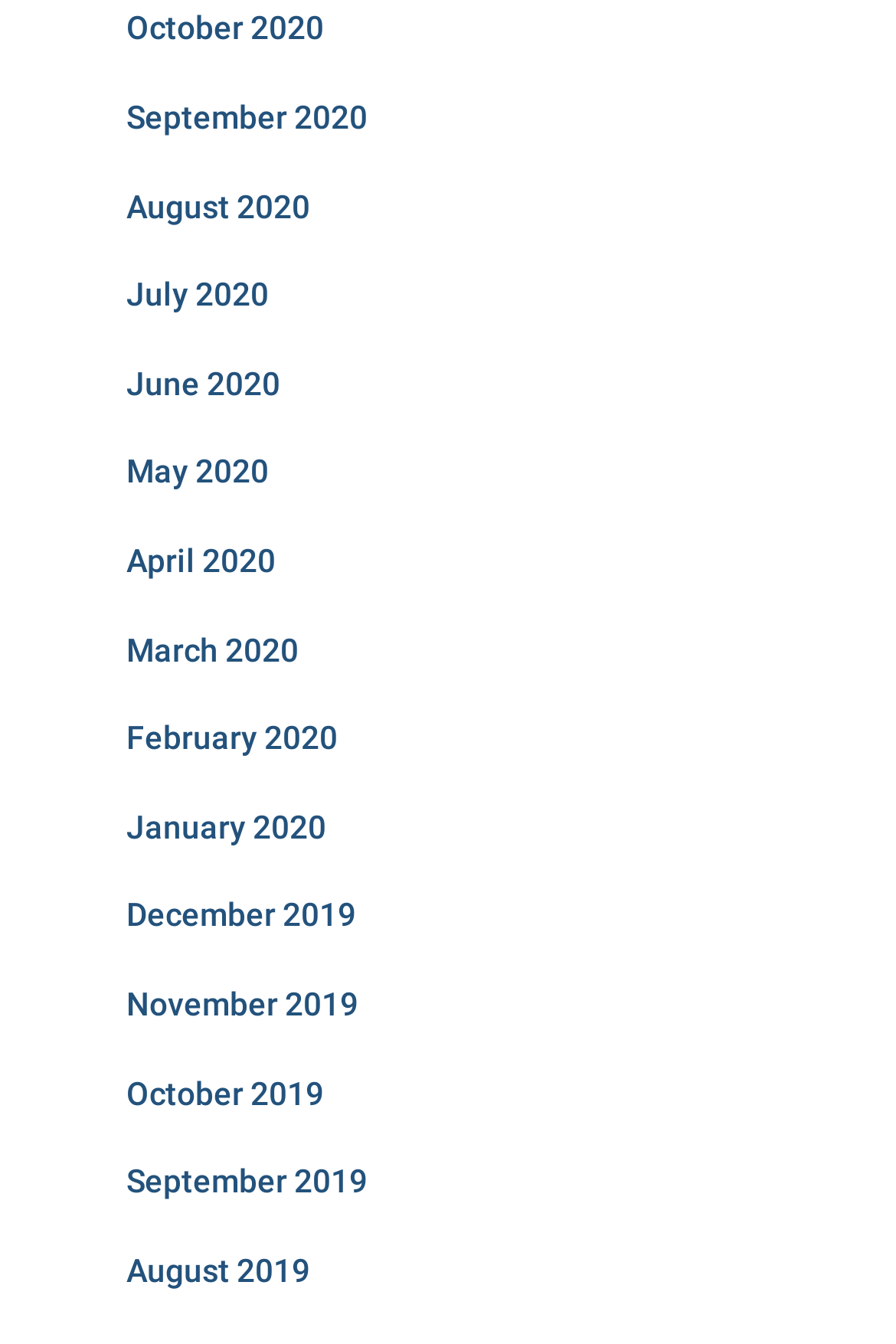Please identify the bounding box coordinates of the area I need to click to accomplish the following instruction: "Click on the link to learn about team building".

None